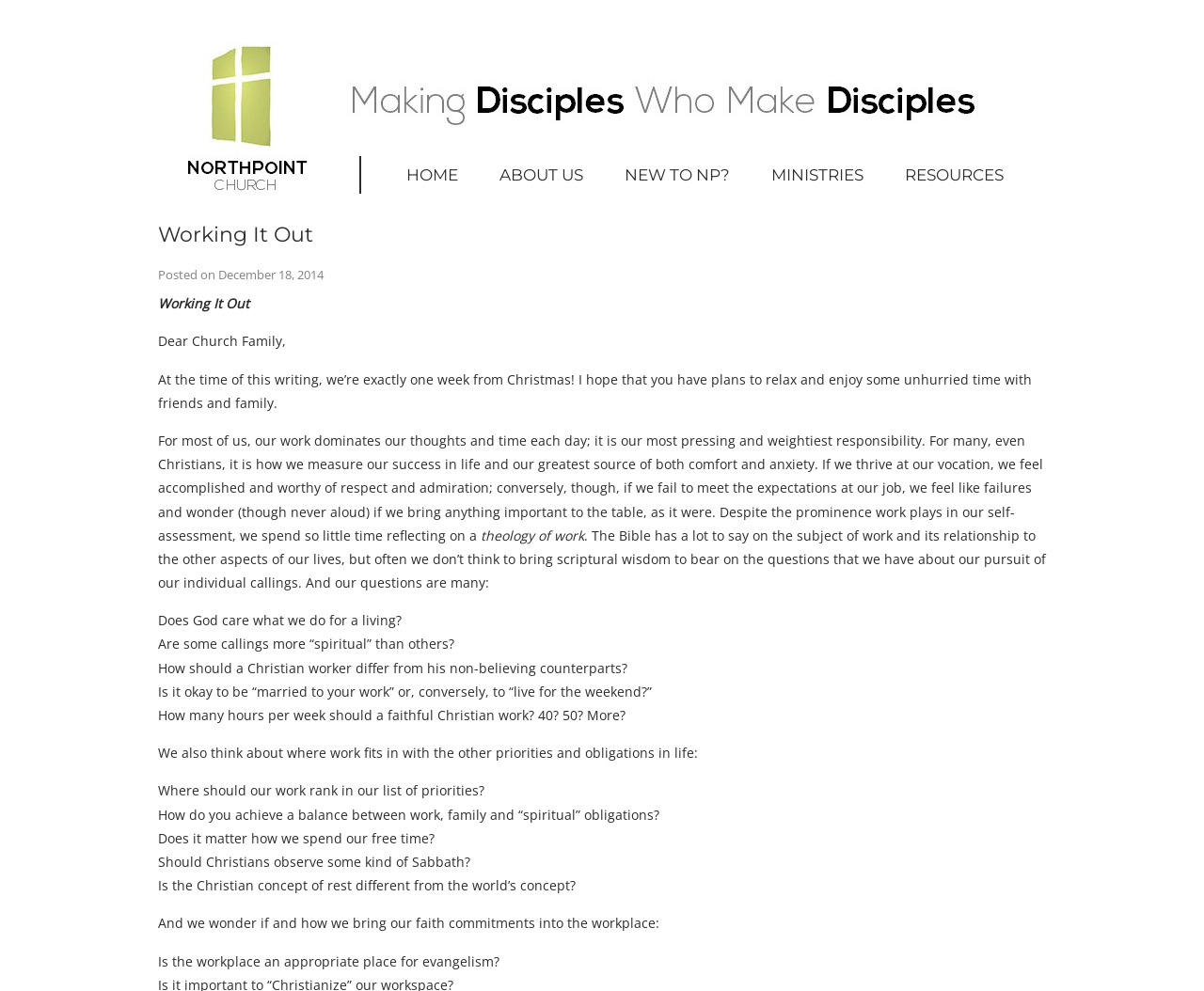Refer to the screenshot and give an in-depth answer to this question: What is the main topic of the article?

The main topic of the article can be inferred from the content of the static text elements, which discuss the relationship between work and faith, and the questions that Christians have about their work and its relationship to their faith.